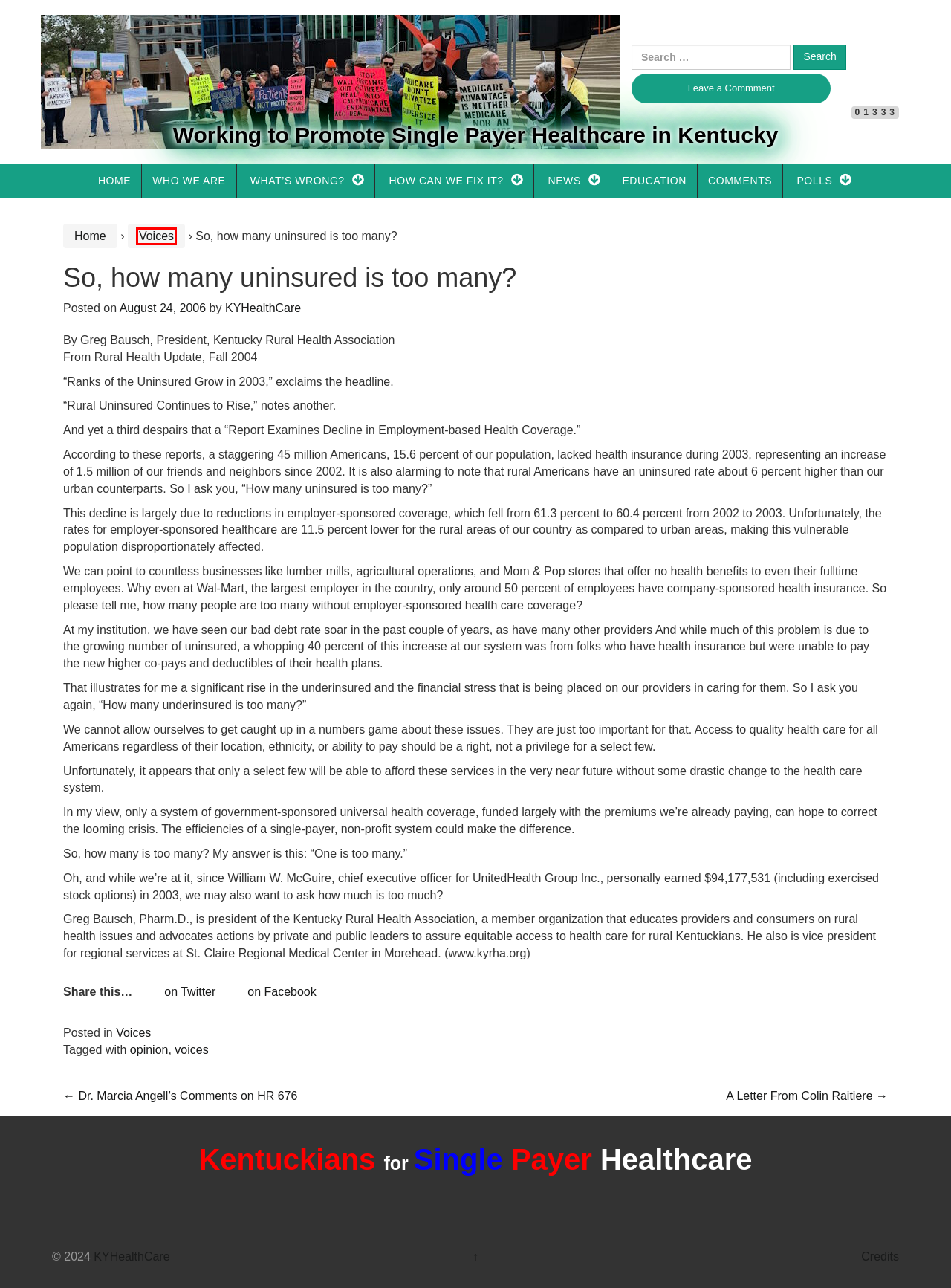Observe the webpage screenshot and focus on the red bounding box surrounding a UI element. Choose the most appropriate webpage description that corresponds to the new webpage after clicking the element in the bounding box. Here are the candidates:
A. Polls | KYHealthCare
B. Dr. Marcia Angell’s Comments on HR 676 | KYHealthCare
C. Voices | KYHealthCare
D. Credits | KYHealthCare
E. KYHealthCare | KYHealthCare
F. News | KYHealthCare
G. Comments | KYHealthCare
H. Who We Are | KYHealthCare

C